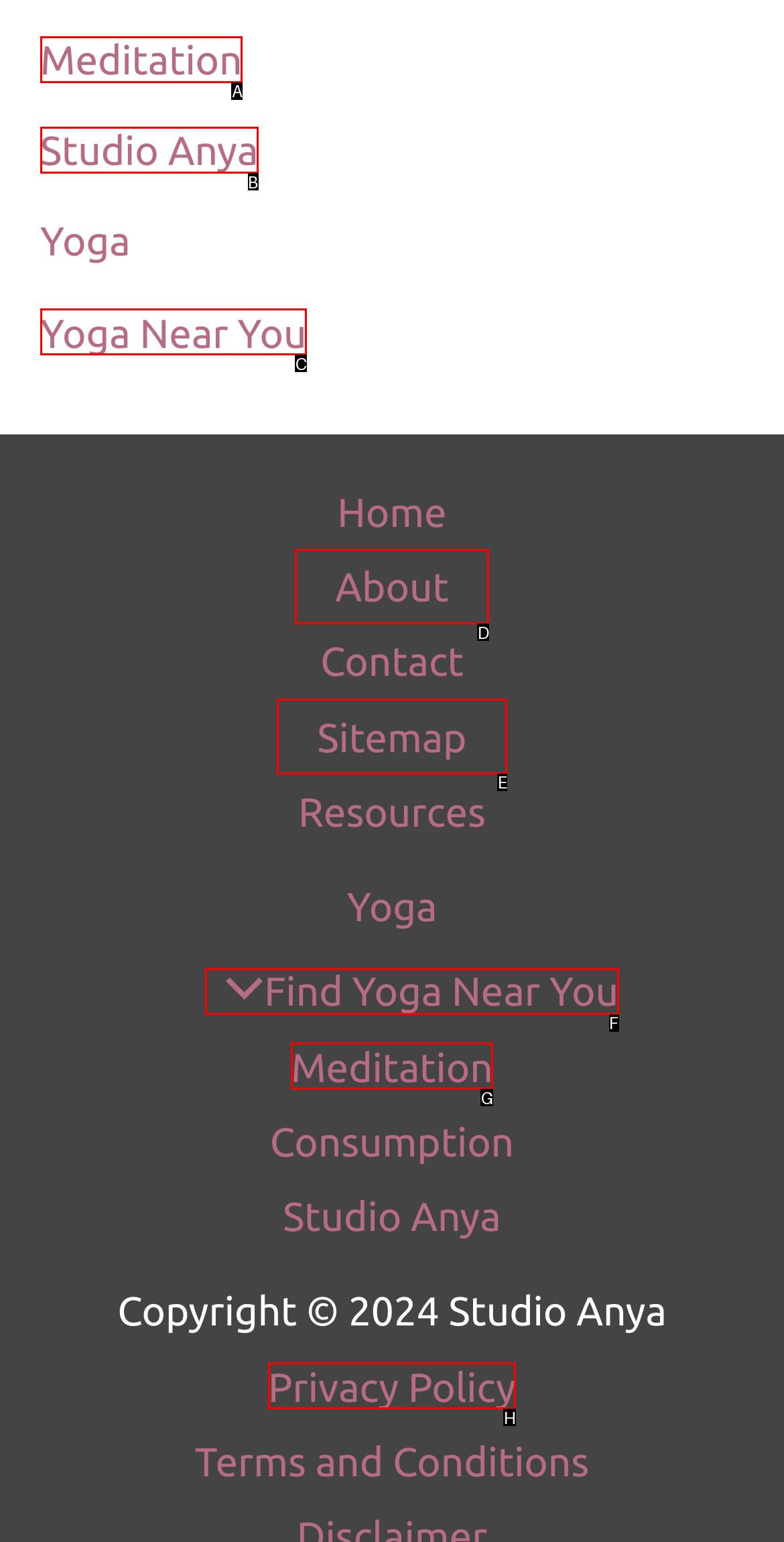Select the UI element that should be clicked to execute the following task: Explore 'Carpal tunnel Store'
Provide the letter of the correct choice from the given options.

None